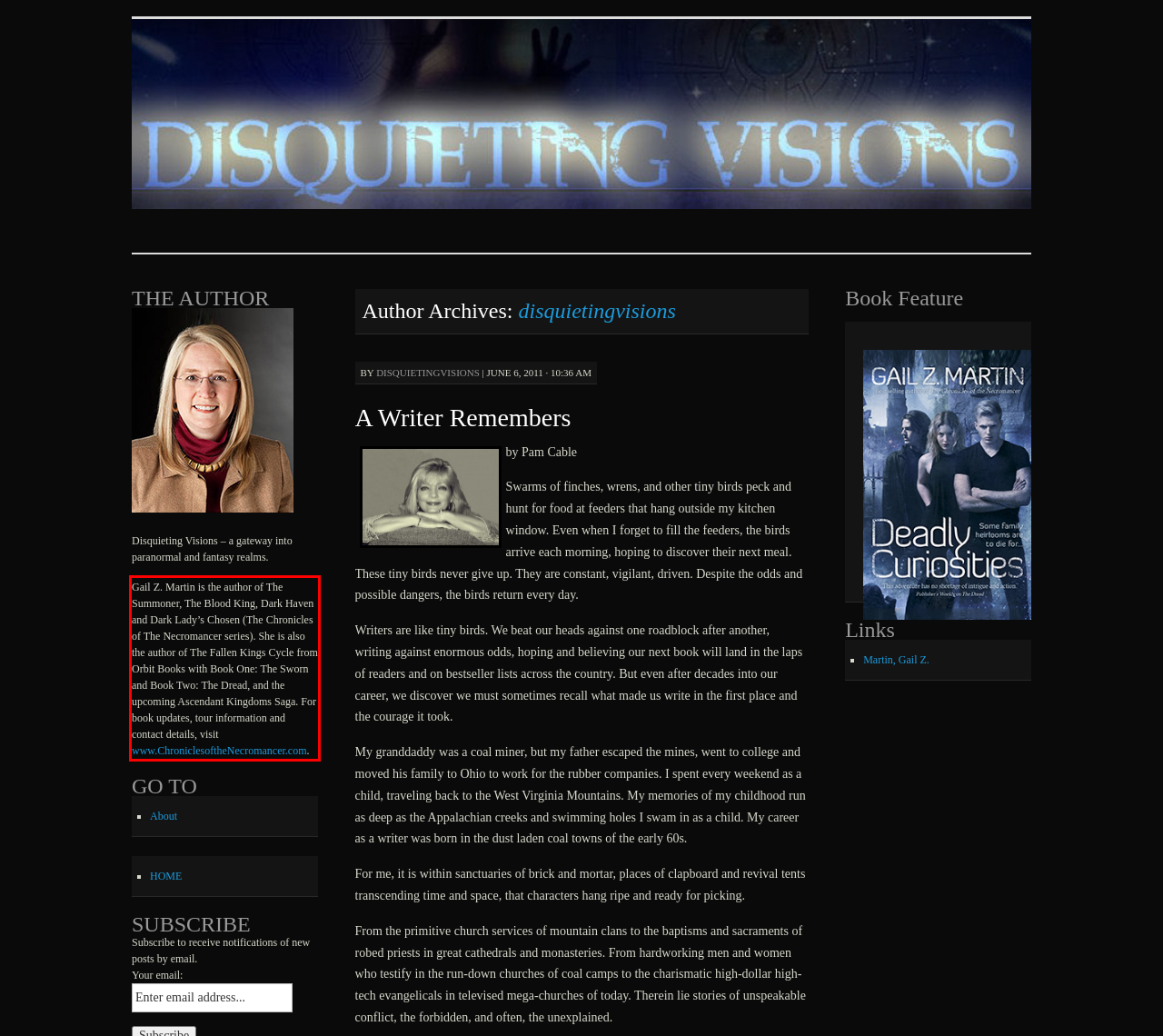You are presented with a screenshot containing a red rectangle. Extract the text found inside this red bounding box.

Gail Z. Martin is the author of The Summoner, The Blood King, Dark Haven and Dark Lady’s Chosen (The Chronicles of The Necromancer series). She is also the author of The Fallen Kings Cycle from Orbit Books with Book One: The Sworn and Book Two: The Dread, and the upcoming Ascendant Kingdoms Saga. For book updates, tour information and contact details, visit www.ChroniclesoftheNecromancer.com.